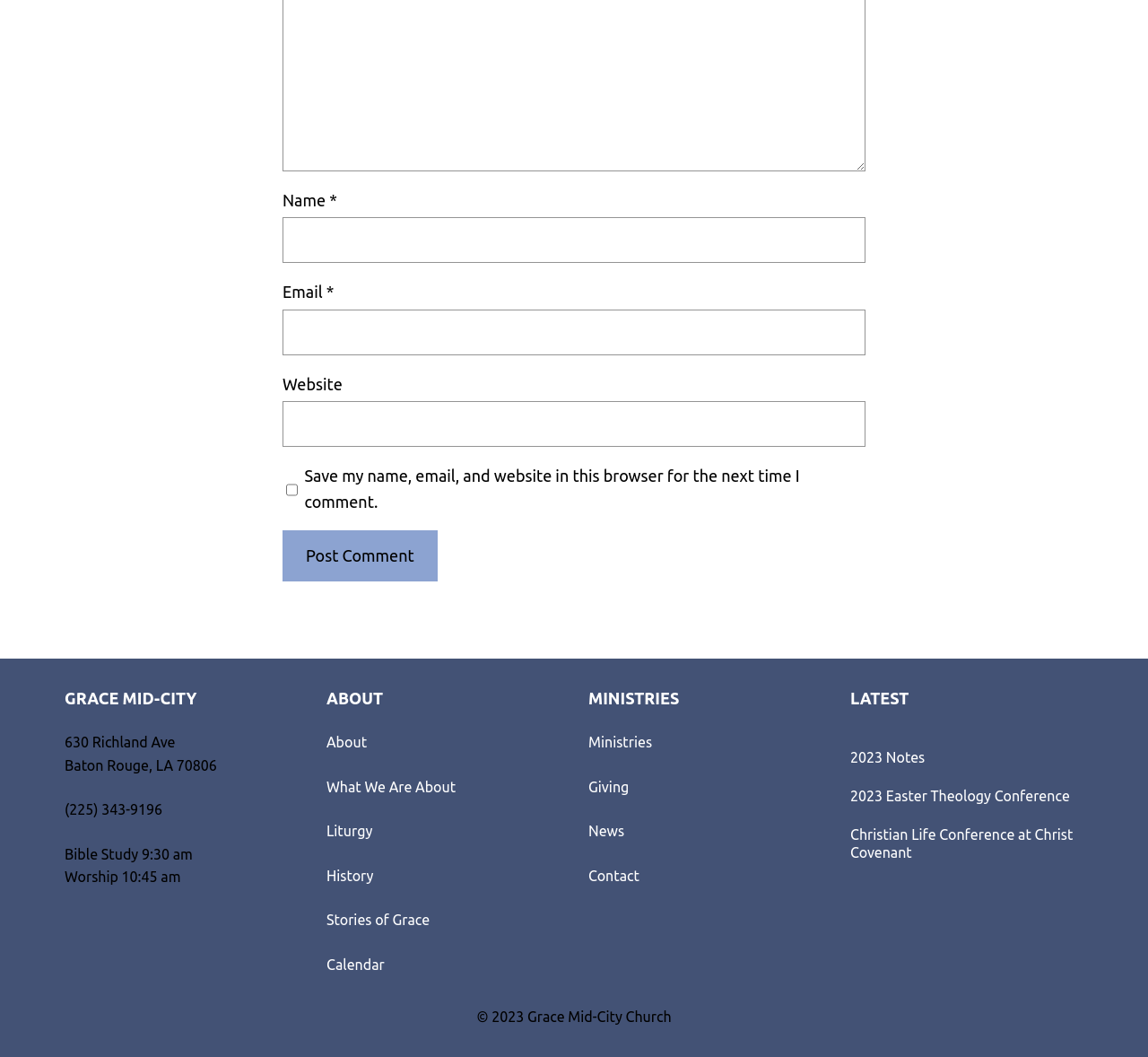Please determine the bounding box coordinates for the UI element described here. Use the format (top-left x, top-left y, bottom-right x, bottom-right y) with values bounded between 0 and 1: Giving

[0.512, 0.734, 0.548, 0.756]